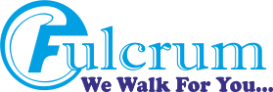Explain what the image portrays in a detailed manner.

The image features the logo of "Fulcrum," a marketing agency highlighted on a webpage dedicated to experiential marketing events. The logo consists of the word "Fulcrum" displayed prominently in a stylized blue font, accompanied by the tagline "We Walk For You..." in purple, emphasizing the agency's commitment to engaging with consumers in meaningful ways. This branding reflects their focus on facilitating connections with commuters, leveraging their understanding of busy schedules to create targeted marketing strategies that resonate with people on the go. The design is vibrant and professional, aligning with the agency's mission to provide effective marketing solutions.